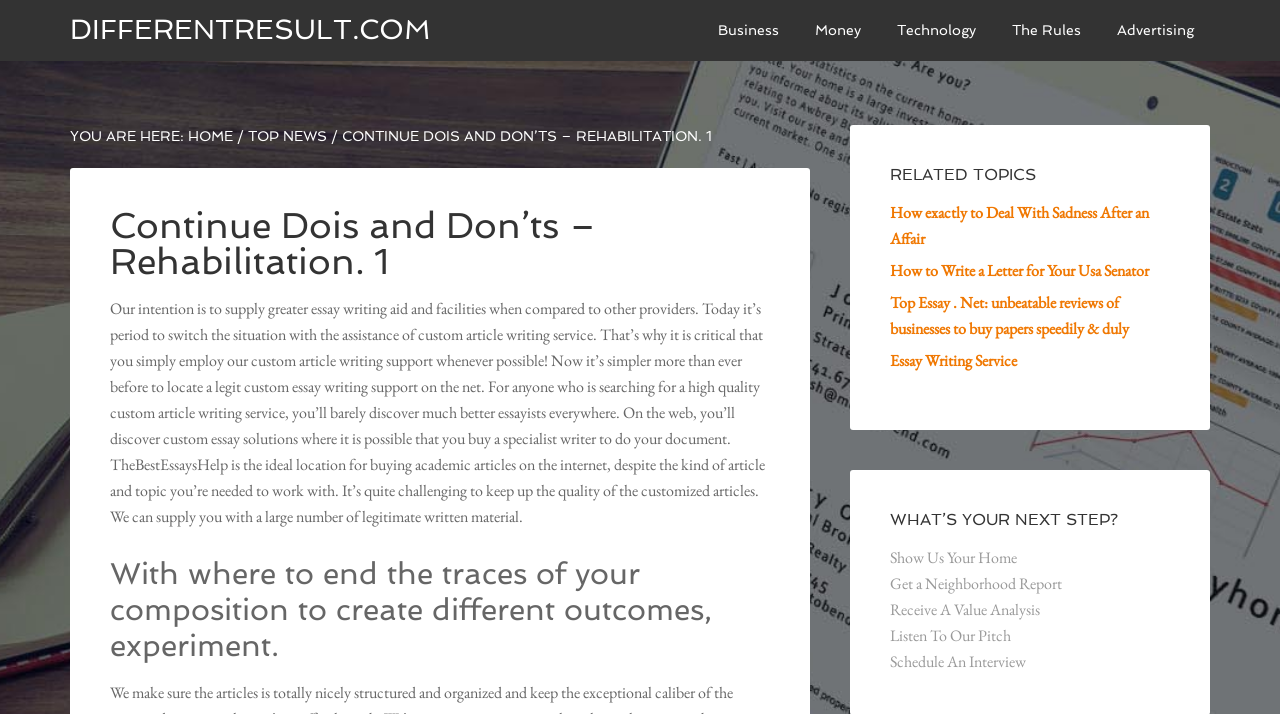Find the bounding box coordinates of the area that needs to be clicked in order to achieve the following instruction: "Read the 'CONTINUE DOIS AND DON’TS – REHABILITATION. 1' article". The coordinates should be specified as four float numbers between 0 and 1, i.e., [left, top, right, bottom].

[0.264, 0.179, 0.556, 0.202]